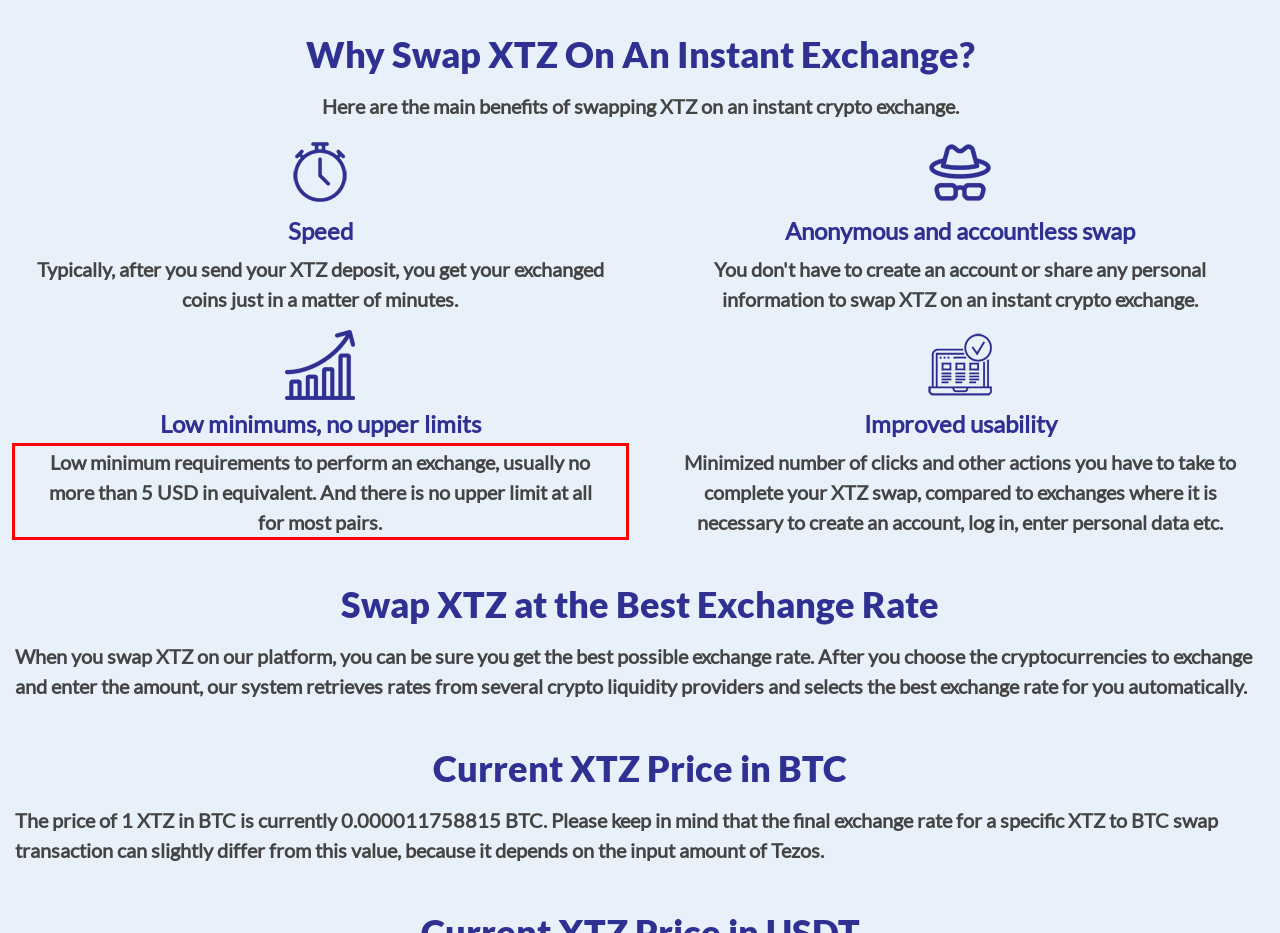Look at the screenshot of the webpage, locate the red rectangle bounding box, and generate the text content that it contains.

Low minimum requirements to perform an exchange, usually no more than 5 USD in equivalent. And there is no upper limit at all for most pairs.